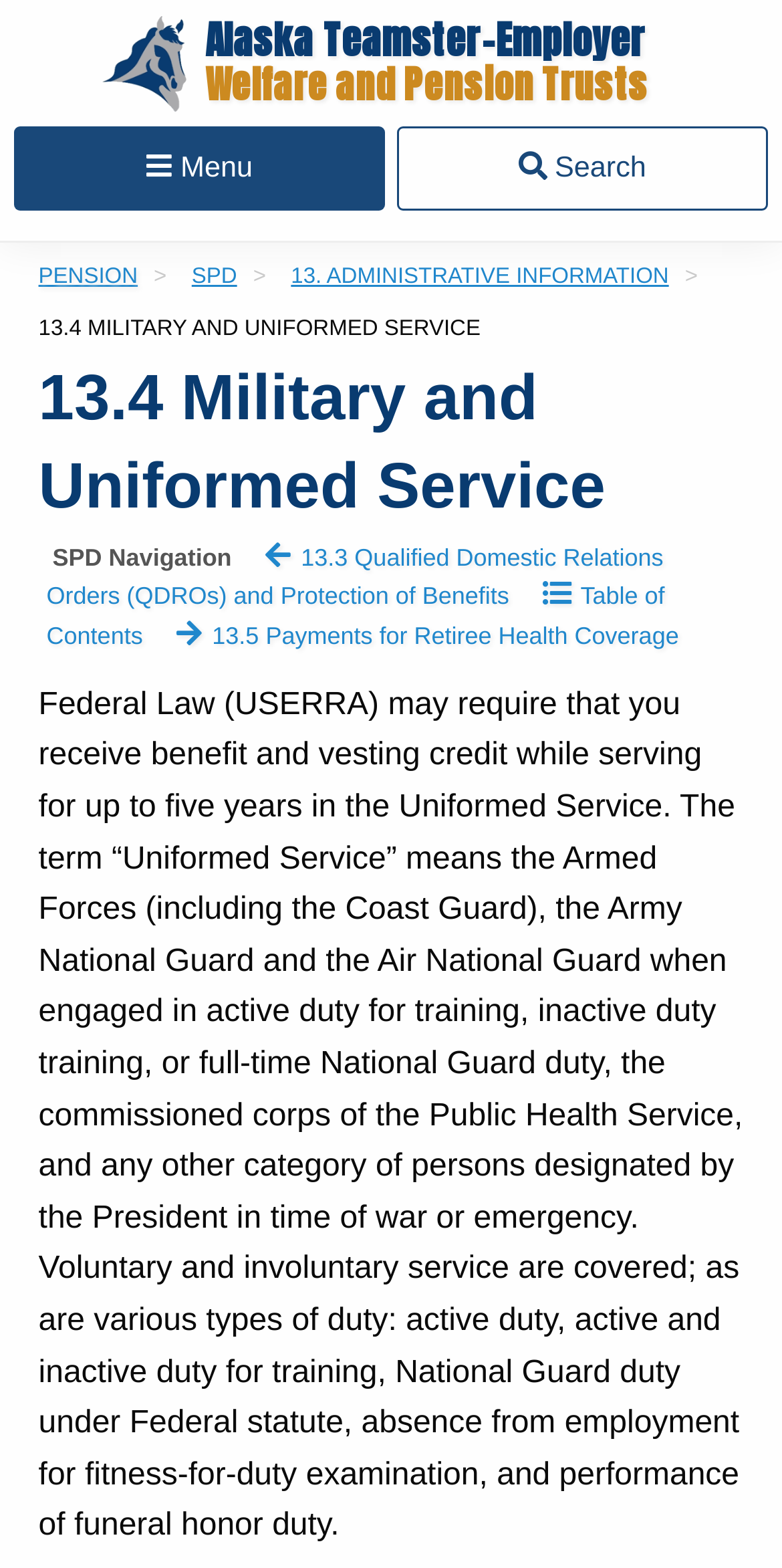Determine the main headline from the webpage and extract its text.

Alaska Teamster-Employer
Welfare and Pension Trusts